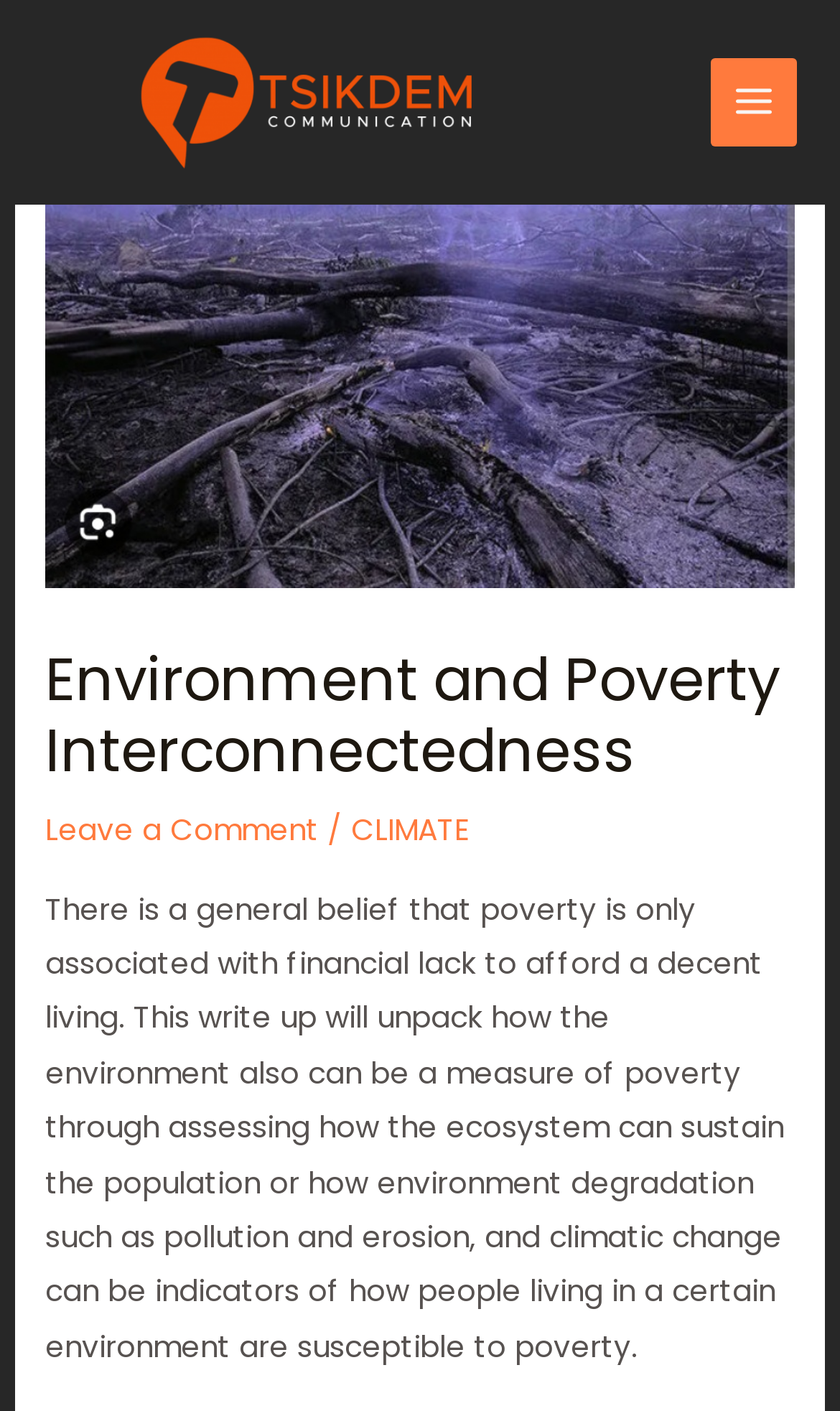What is the theme of the button in the top-right corner?
Give a detailed explanation using the information visible in the image.

The button in the top-right corner has the text 'Main Menu' and is not expanded, indicating that it is a menu button that can be clicked to reveal more options.